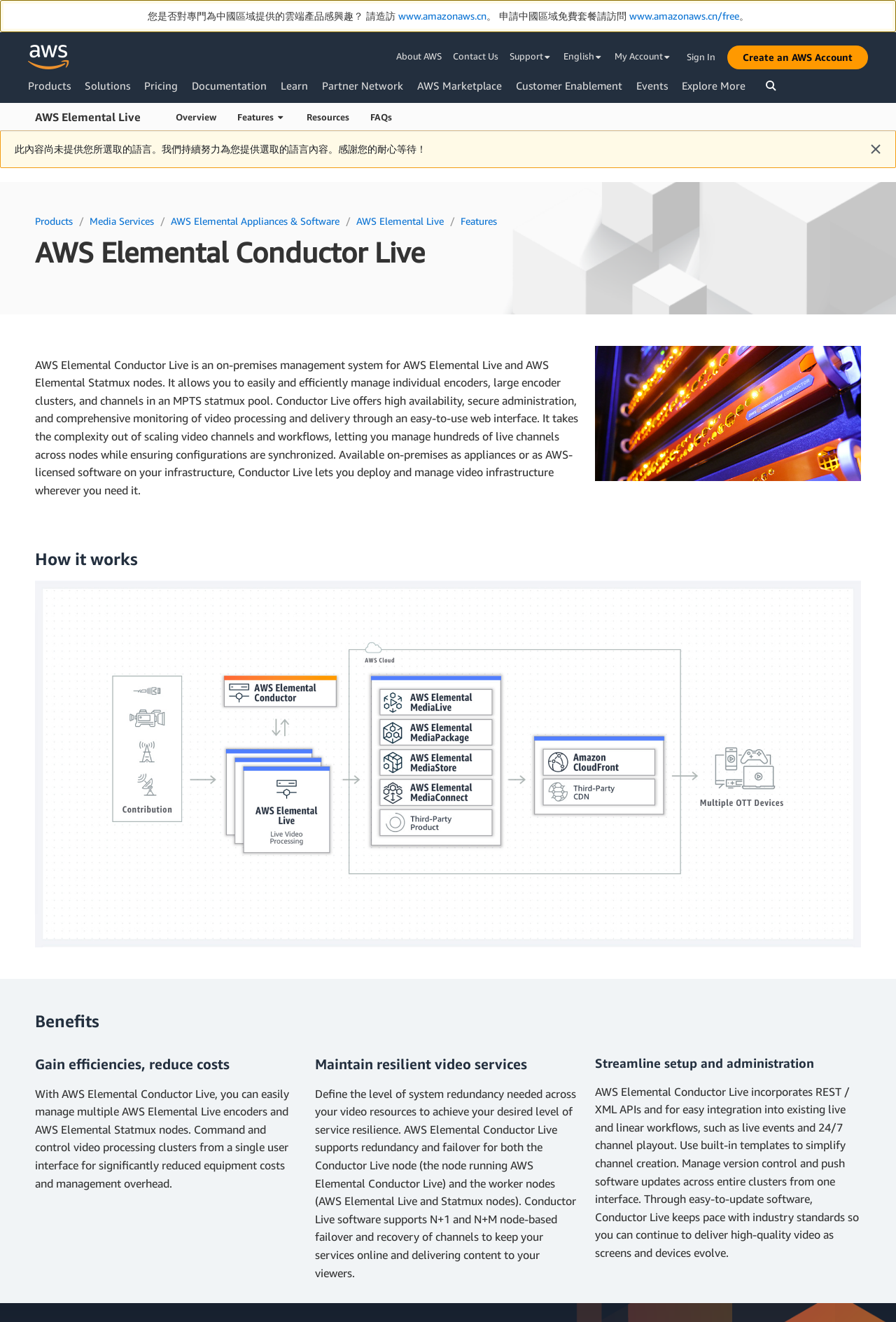Respond with a single word or phrase for the following question: 
What type of interface does AWS Elemental Conductor Live offer?

Web interface